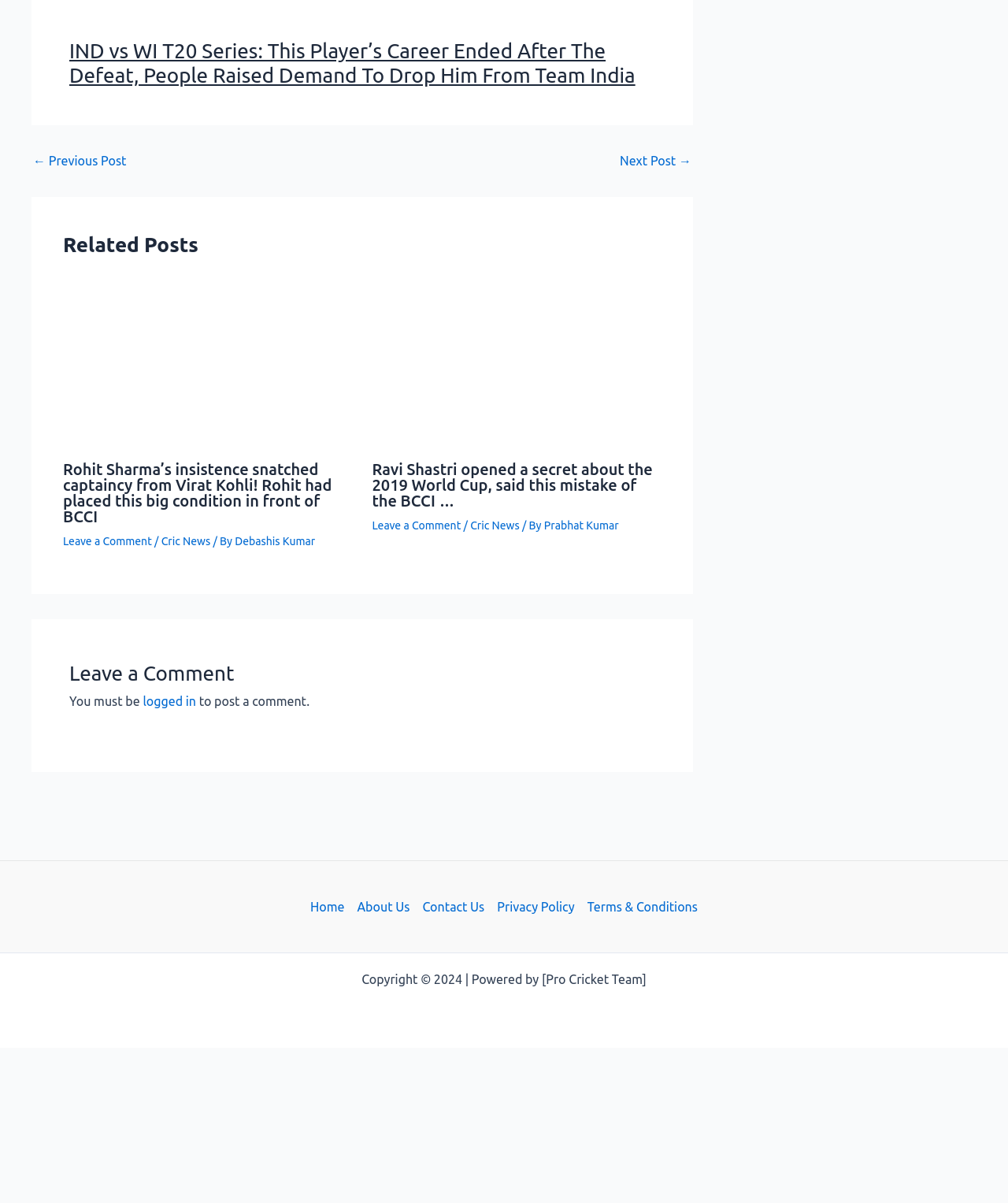Please answer the following question using a single word or phrase: 
What is the title of the first related post?

Rohit Sharma’s insistence snatched captaincy from Virat Kohli!